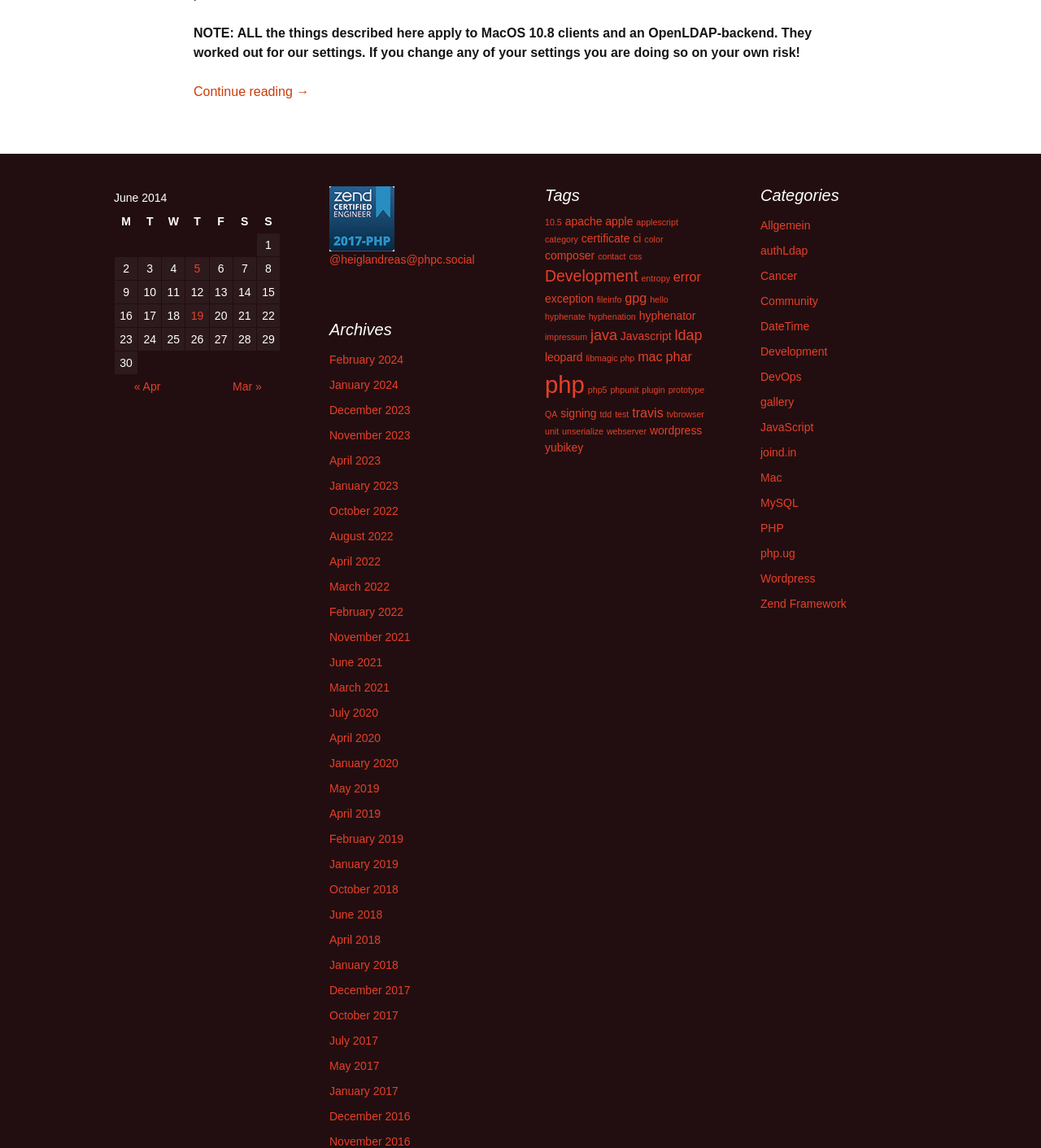Extract the bounding box coordinates of the UI element described: "entropy". Provide the coordinates in the format [left, top, right, bottom] with values ranging from 0 to 1.

[0.616, 0.238, 0.644, 0.247]